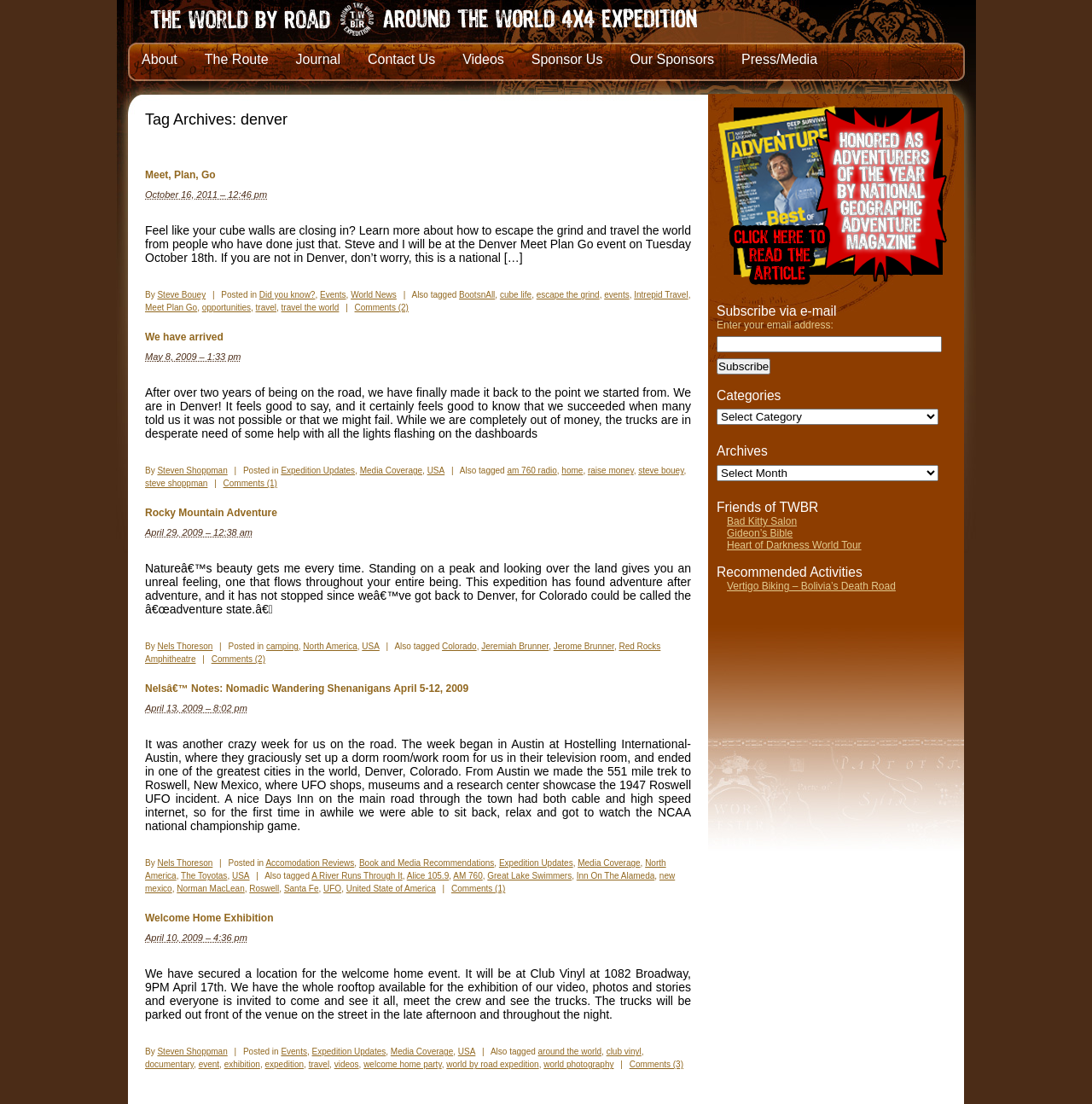Carefully examine the image and provide an in-depth answer to the question: What is the name of the state mentioned in the third article?

The third article mentions the state of Colorado, referring to it as the 'adventure state'.